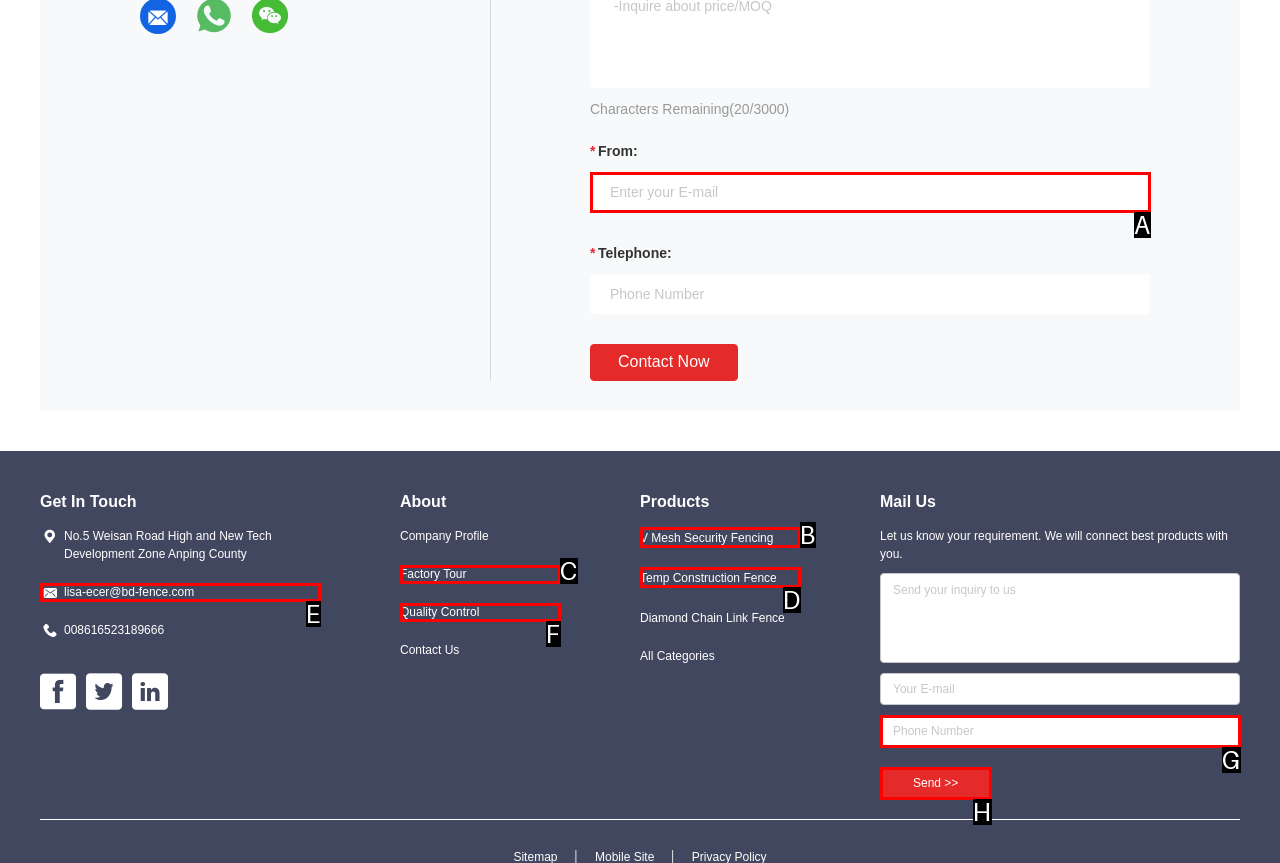Identify the letter of the UI element I need to click to carry out the following instruction: Check V Mesh Security Fencing

B